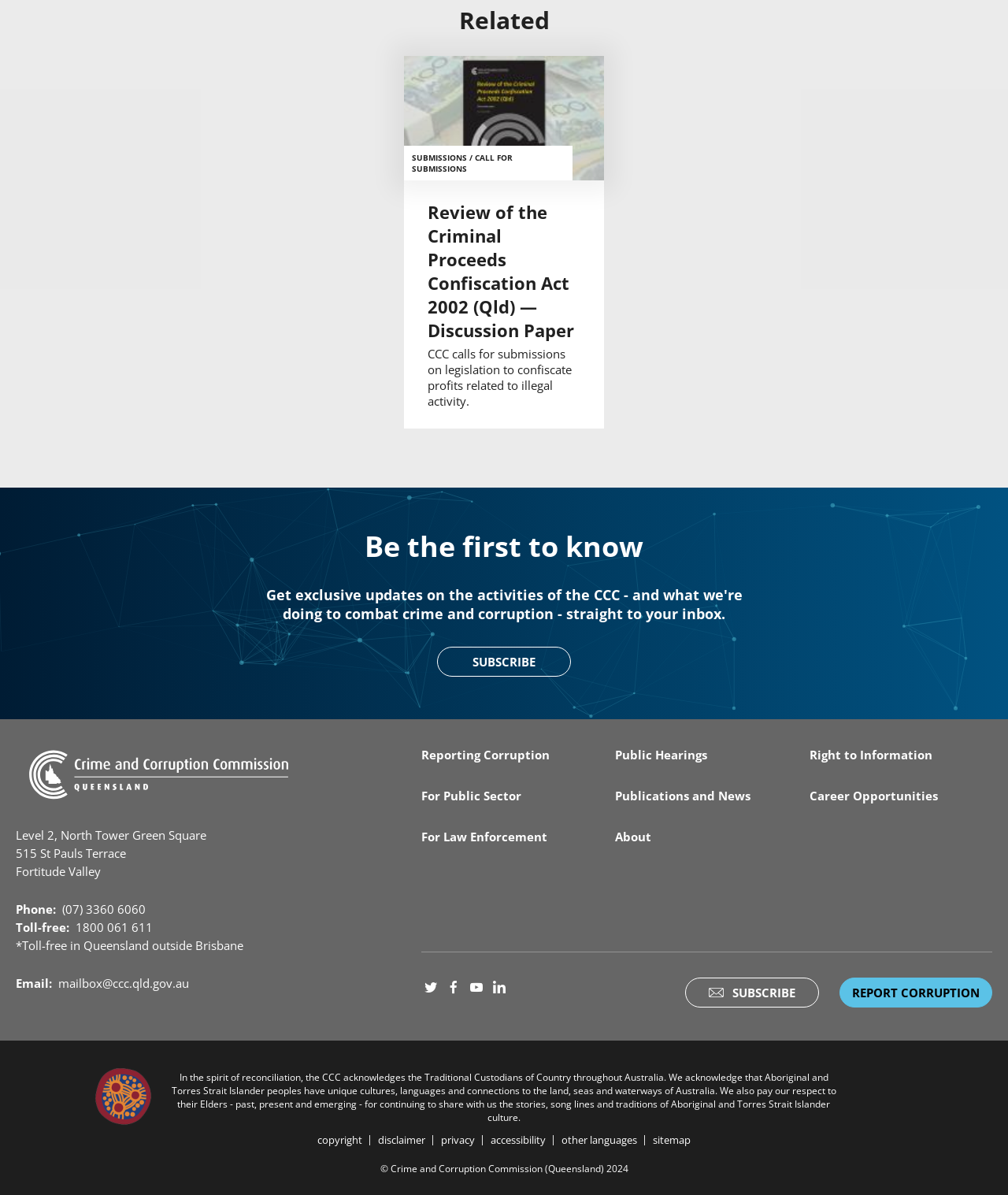Kindly determine the bounding box coordinates for the clickable area to achieve the given instruction: "Click on the 'SUBSCRIBE' link".

[0.434, 0.541, 0.566, 0.566]